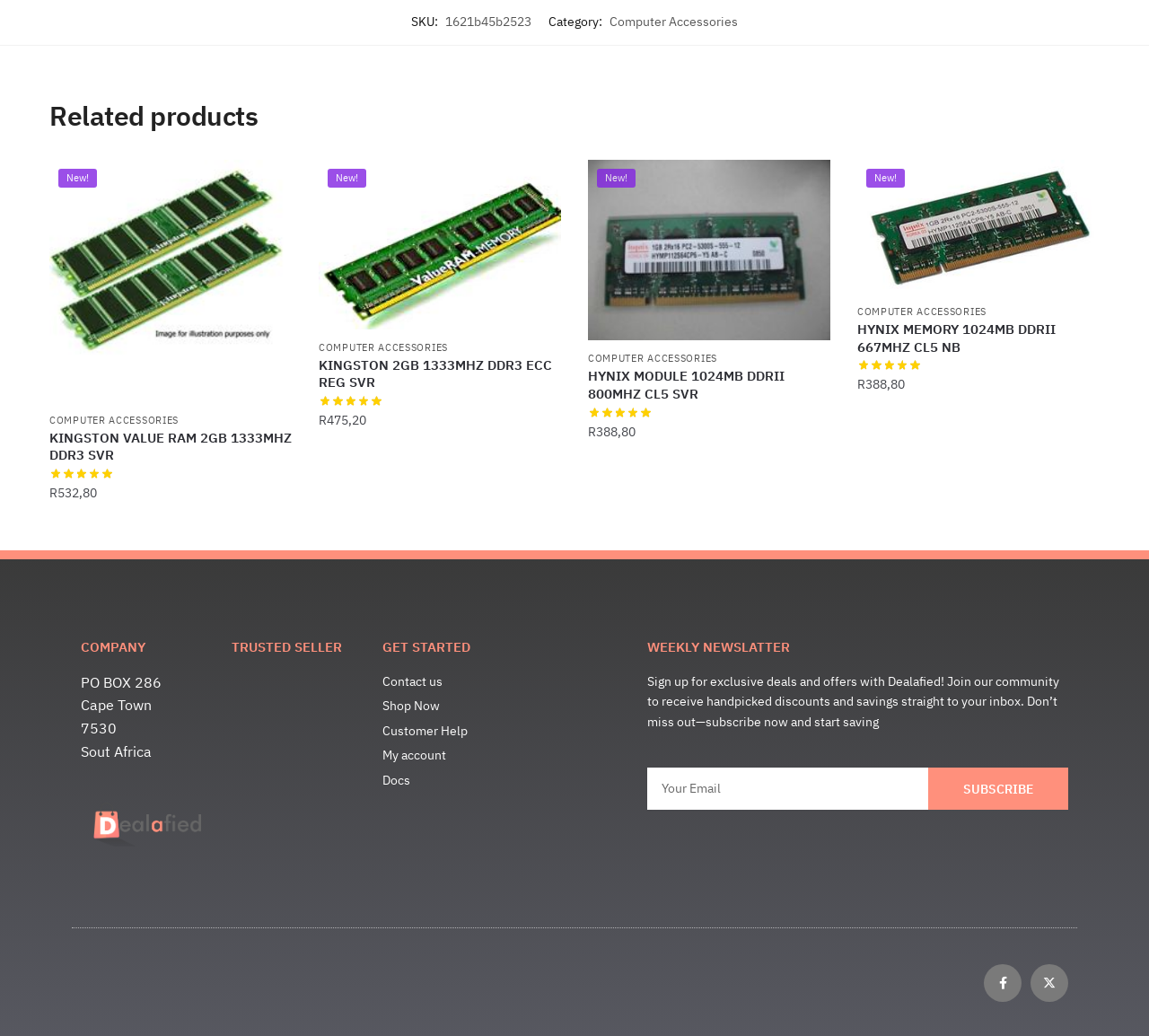Kindly determine the bounding box coordinates of the area that needs to be clicked to fulfill this instruction: "Subscribe to the weekly newsletter".

[0.808, 0.739, 0.93, 0.78]